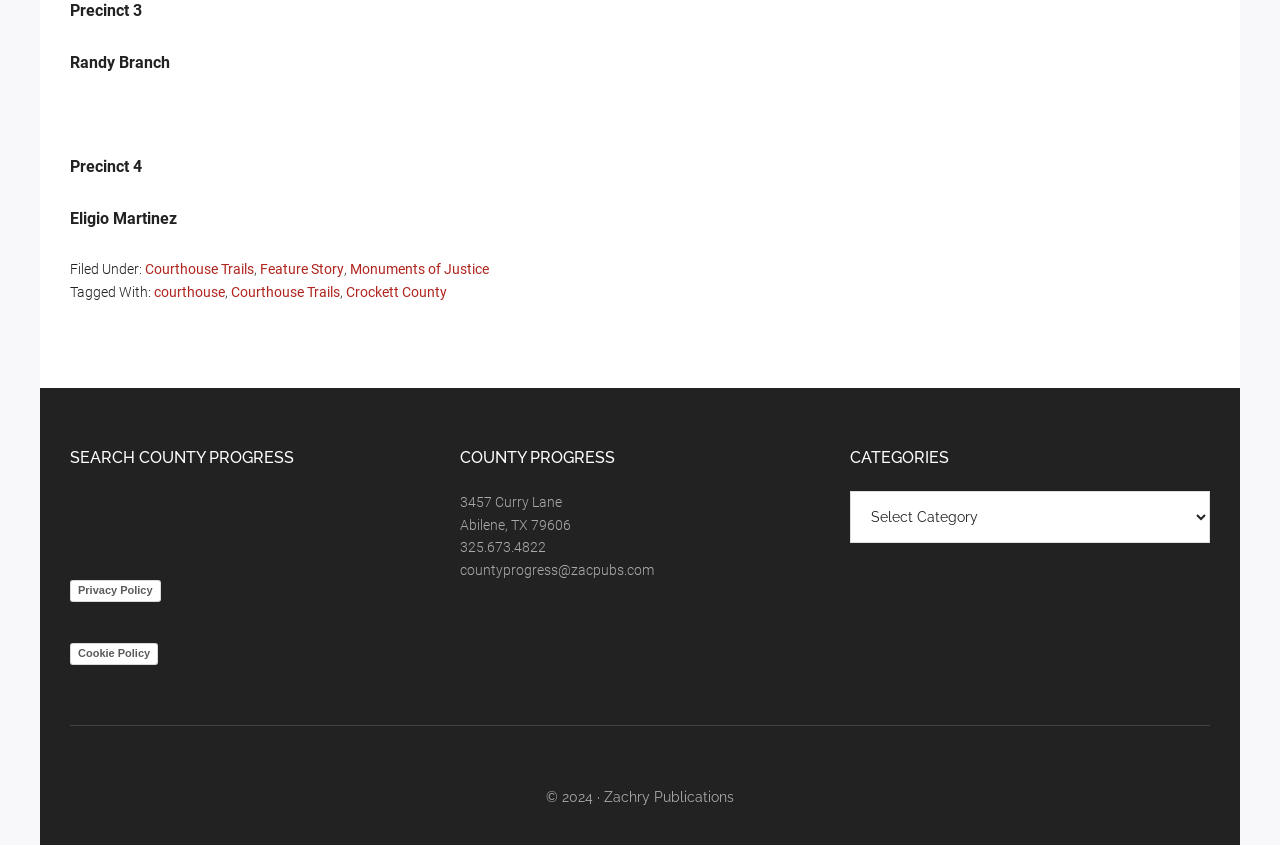Find and provide the bounding box coordinates for the UI element described here: "Monuments of Justice". The coordinates should be given as four float numbers between 0 and 1: [left, top, right, bottom].

[0.273, 0.309, 0.382, 0.328]